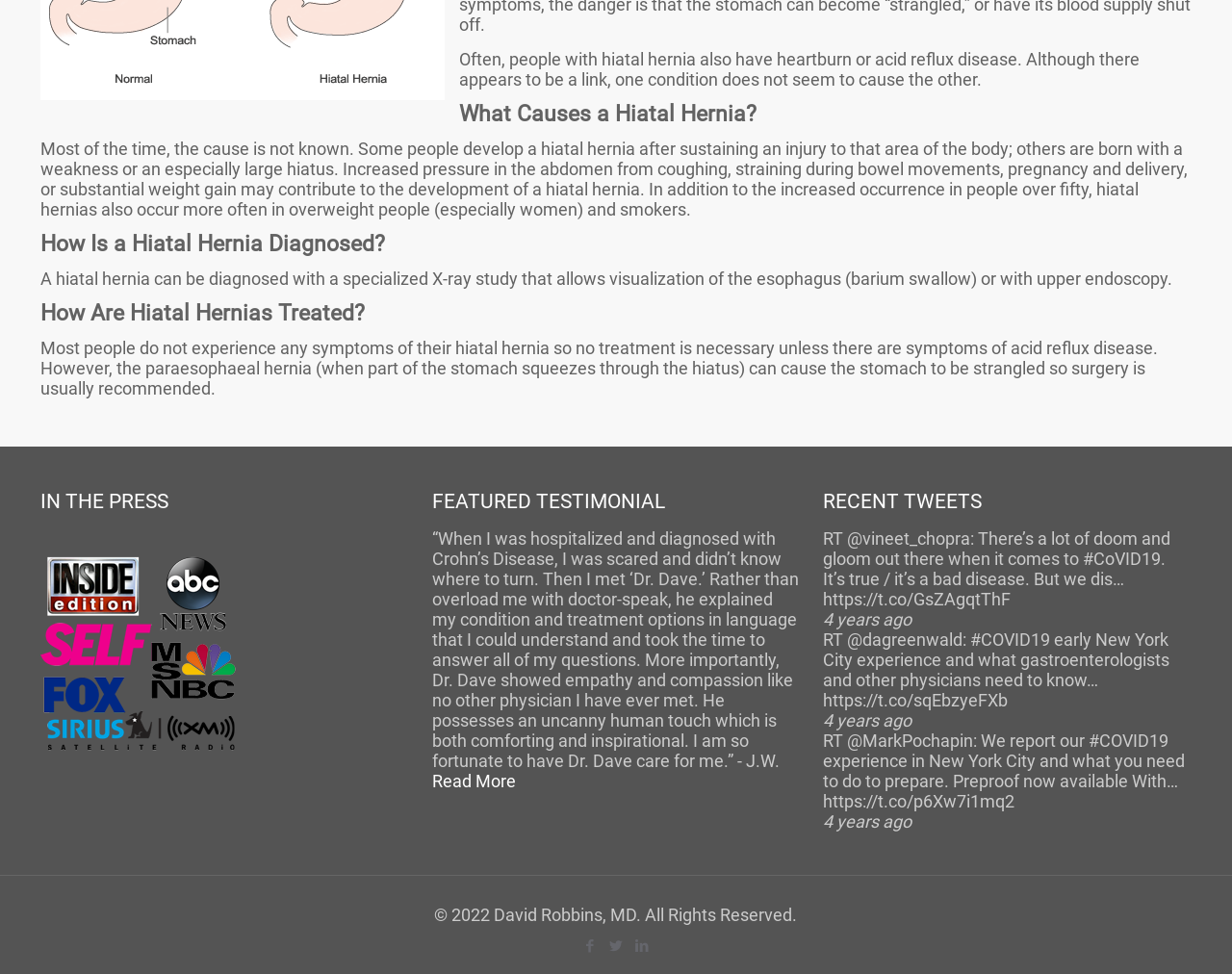Please determine the bounding box coordinates for the UI element described here. Use the format (top-left x, top-left y, bottom-right x, bottom-right y) with values bounded between 0 and 1: #CoVID19

[0.879, 0.563, 0.943, 0.584]